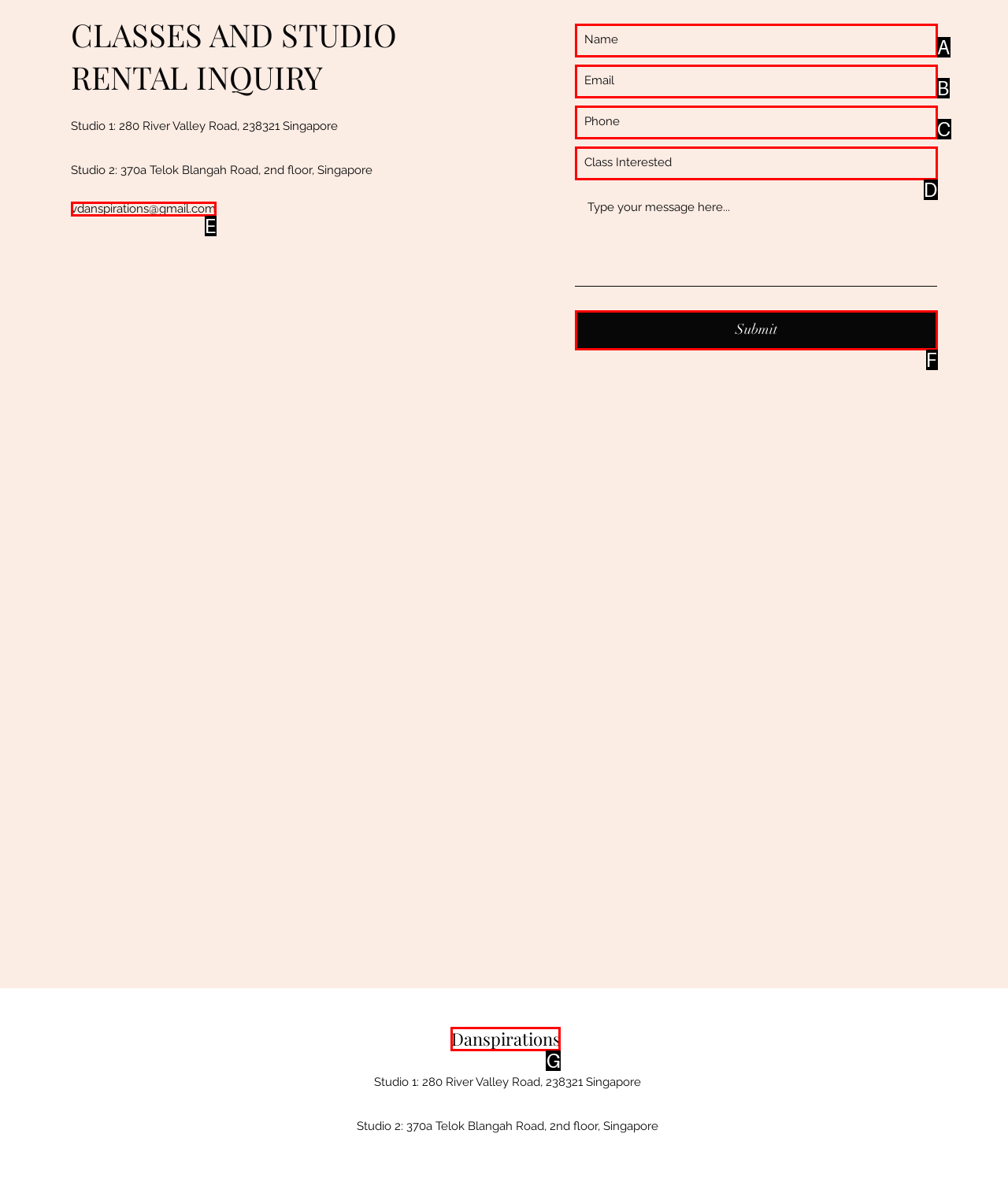From the options provided, determine which HTML element best fits the description: vdanspirations@gmail.com. Answer with the correct letter.

E